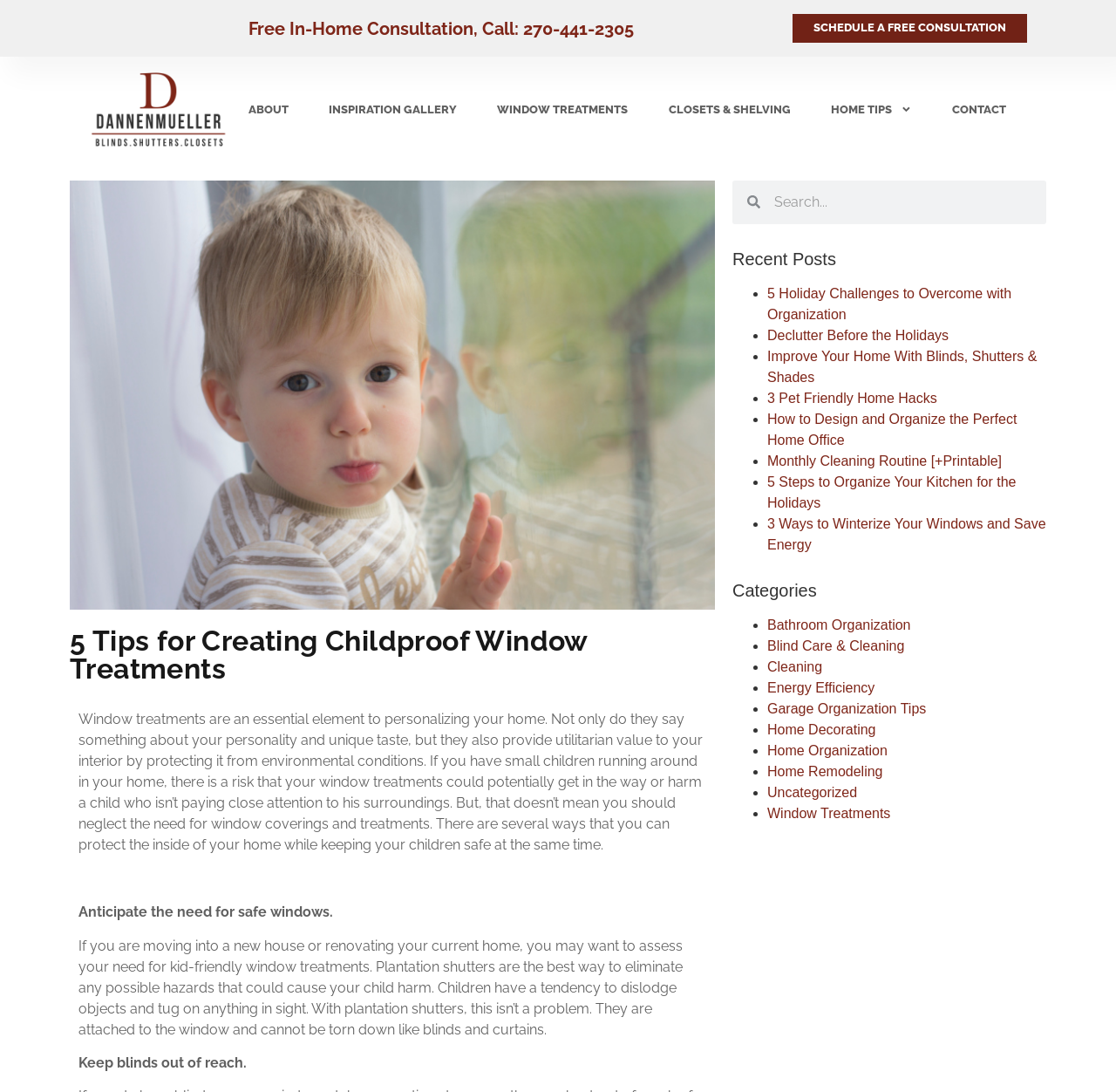Explain the webpage in detail, including its primary components.

This webpage is about creating childproof window treatments, with a focus on providing tips and advice for homeowners. At the top of the page, there are several links to different sections of the website, including "Free In-Home Consultation", "ABOUT", "INSPIRATION GALLERY", "WINDOW TREATMENTS", "CLOSETS & SHELVING", and "CONTACT". 

Below these links, there is a large image of a cute baby boy, followed by a heading that reads "5 Tips for Creating Childproof Window Treatments". This heading is centered on the page and takes up a significant amount of space.

The main content of the page is a long paragraph of text that discusses the importance of window treatments in personalizing a home, while also ensuring the safety of children. The text is divided into several sections, each with a subheading that summarizes the main point. The first section discusses the need to anticipate the need for safe windows, while the second section recommends keeping blinds out of reach of children.

To the right of the main content, there is a search bar and a section titled "Recent Posts", which lists several links to other articles on the website. These links are organized in a bulleted list, with each item preceded by a bullet point.

Further down the page, there is a section titled "Categories", which lists several categories of articles on the website, including "Bathroom Organization", "Blind Care & Cleaning", "Cleaning", and "Energy Efficiency", among others. Each category is listed in a bulleted list, with a link to a corresponding page on the website.

Overall, the webpage is well-organized and easy to navigate, with clear headings and concise text that summarizes the main points of each section.